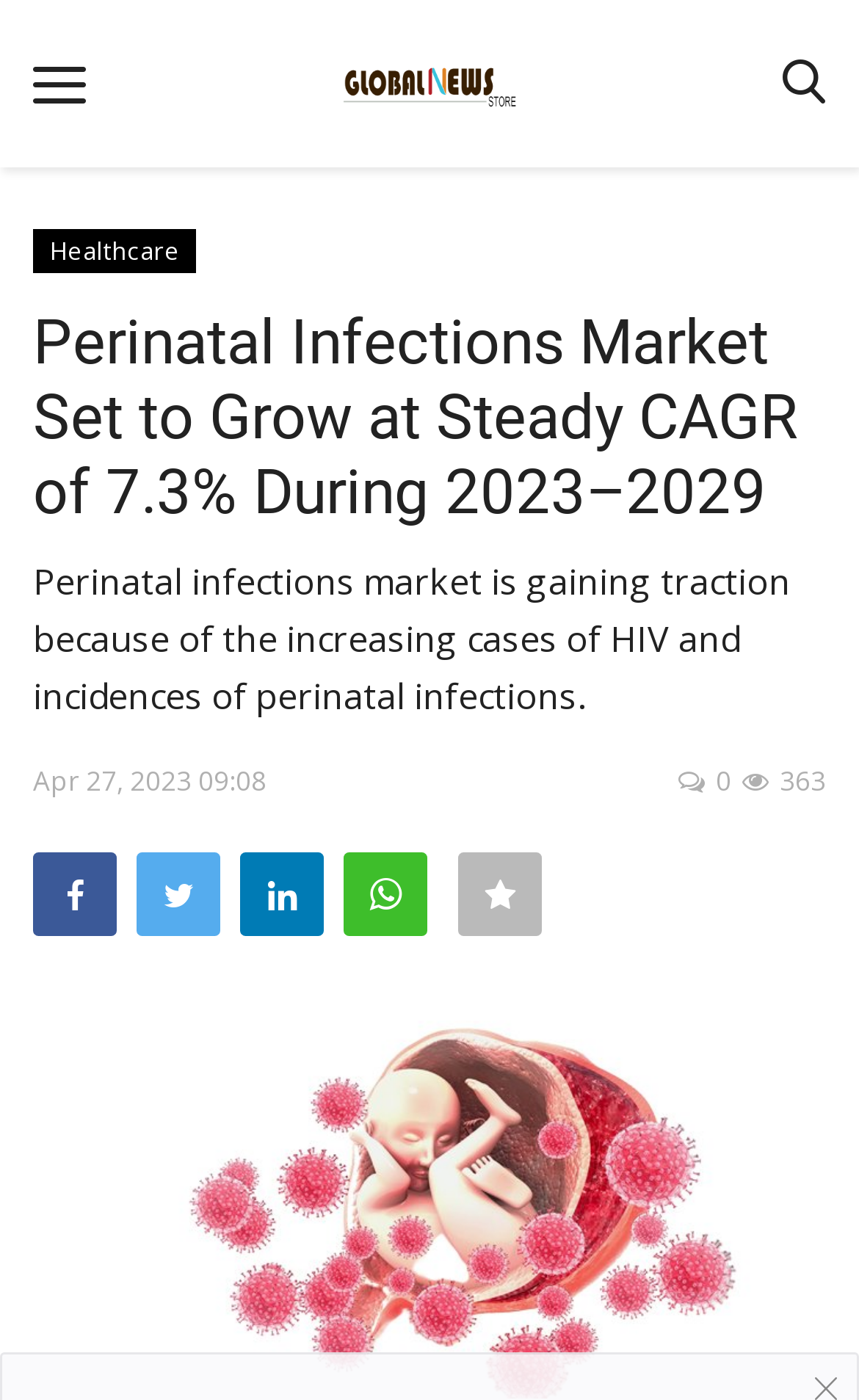When was this news published?
Please ensure your answer to the question is detailed and covers all necessary aspects.

I determined the publication date and time by looking at the StaticText 'Apr 27, 2023 09:08' located at [0.038, 0.544, 0.31, 0.571] which suggests when this news was published.